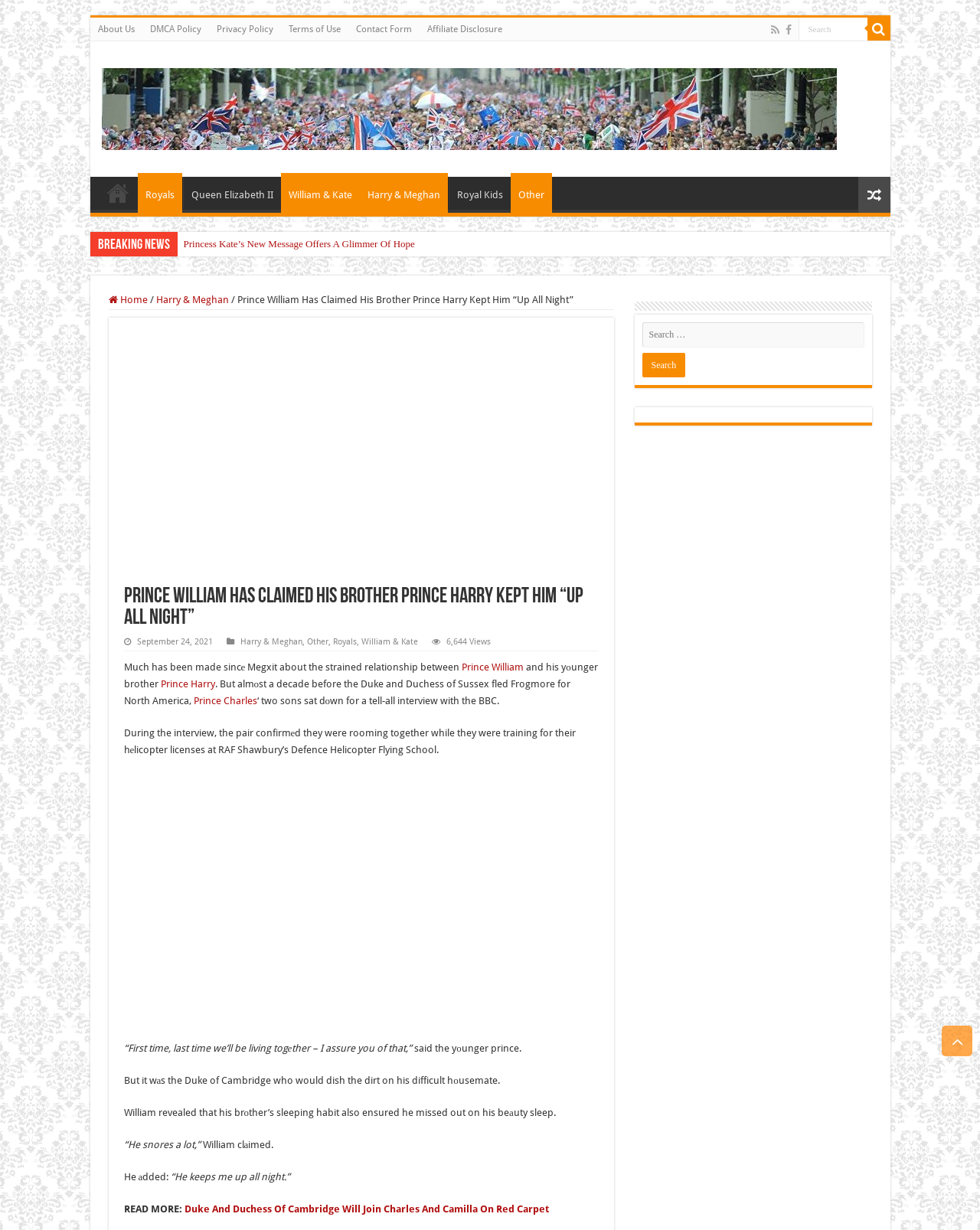Please specify the bounding box coordinates of the clickable region necessary for completing the following instruction: "Go to the Home page". The coordinates must consist of four float numbers between 0 and 1, i.e., [left, top, right, bottom].

[0.1, 0.144, 0.14, 0.17]